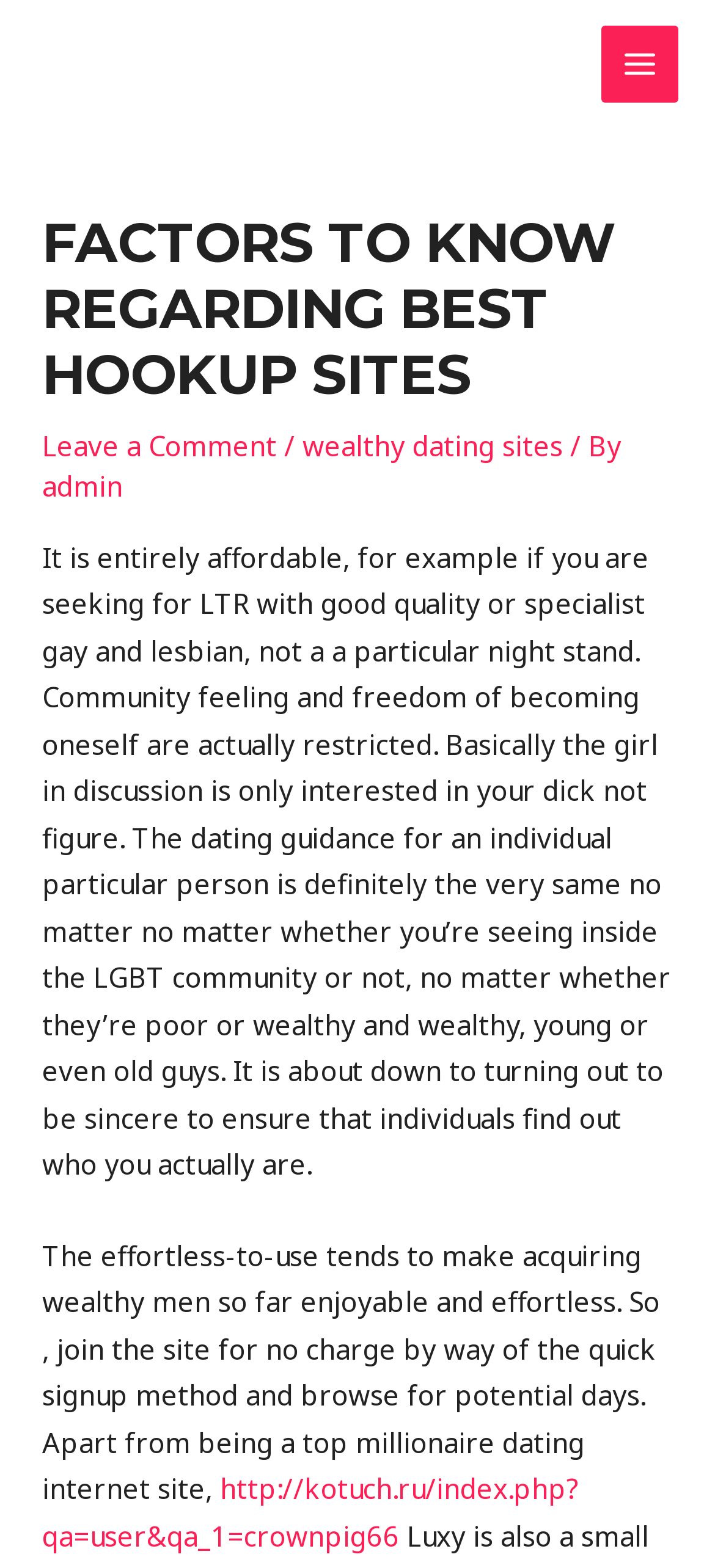Respond with a single word or short phrase to the following question: 
Is the website focused on a specific community?

Yes